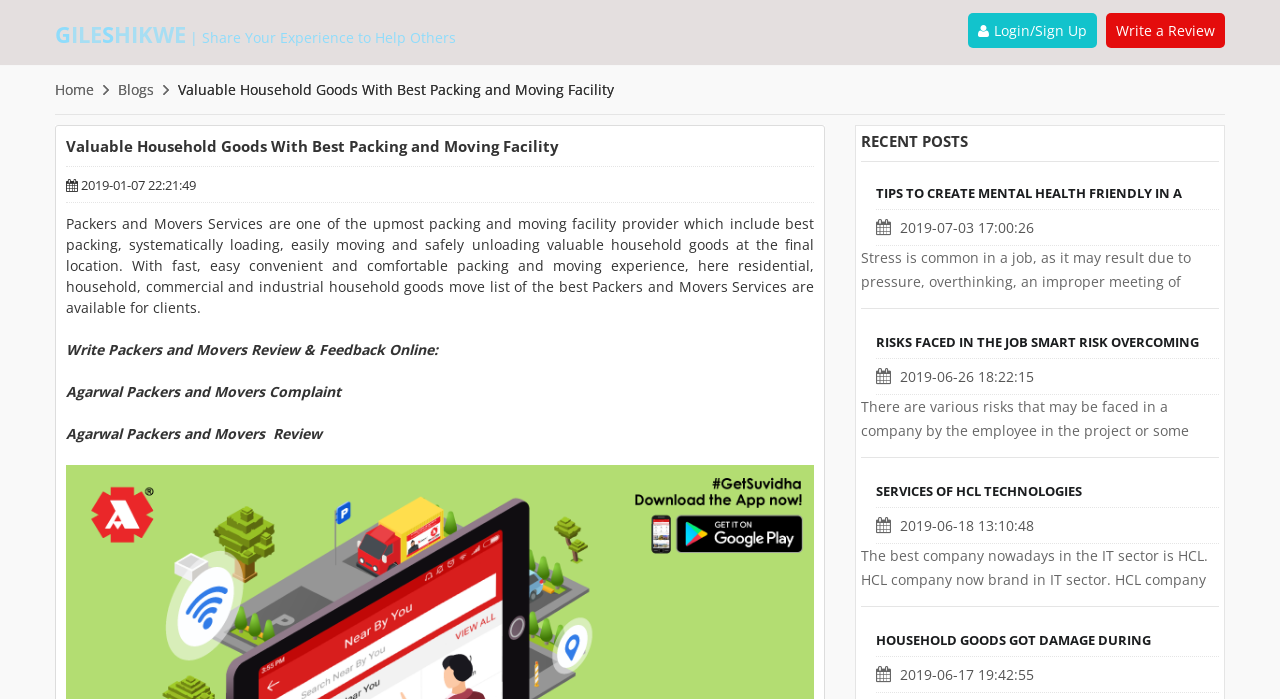What is the website about?
Refer to the screenshot and deliver a thorough answer to the question presented.

Based on the webpage content, it appears that the website is focused on providing information and services related to packing and moving household goods. The website describes the services offered by professional packers and movers, including packing, loading, moving, and unloading of valuable household goods.